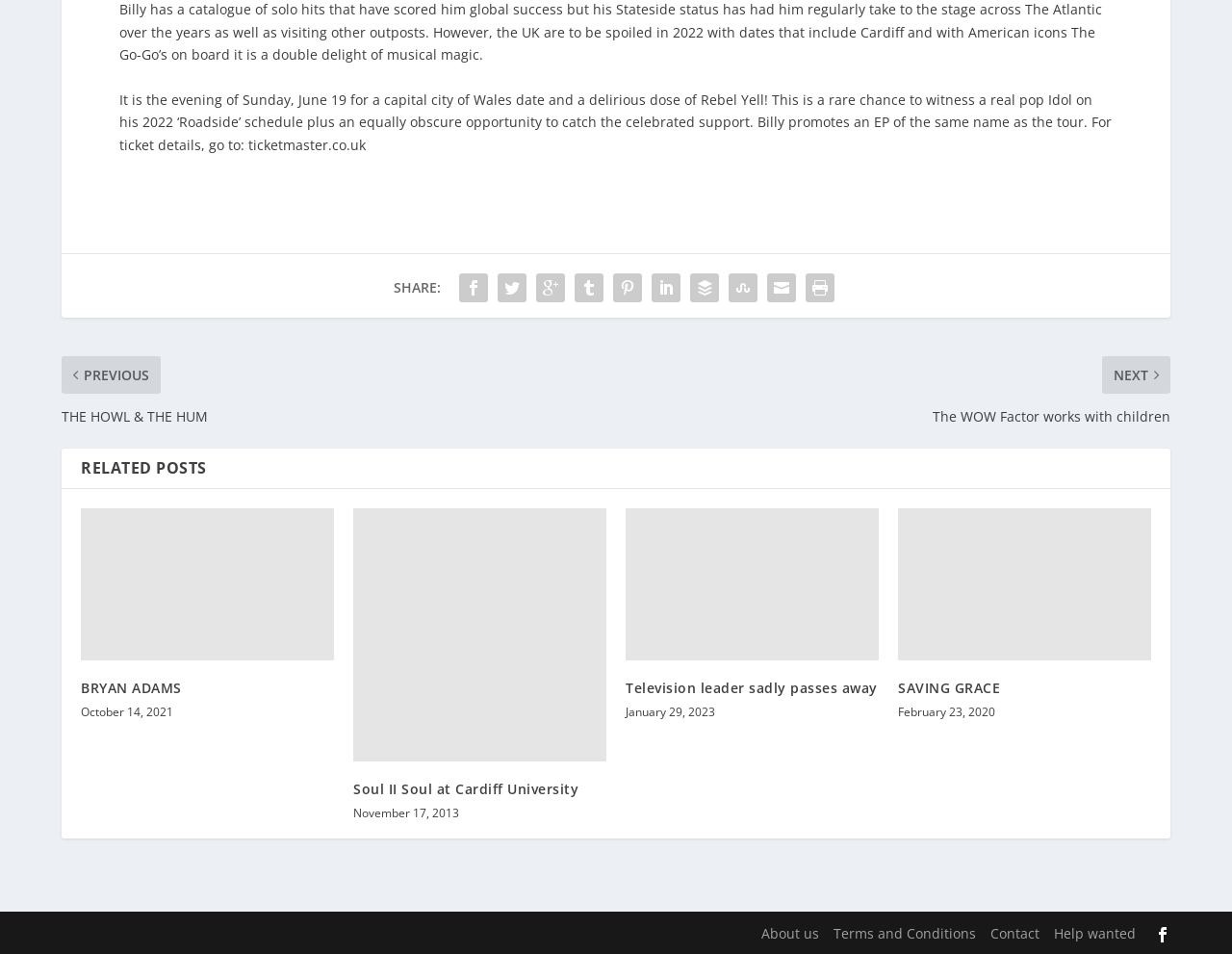Pinpoint the bounding box coordinates of the clickable element needed to complete the instruction: "View related post about Bryan Adams". The coordinates should be provided as four float numbers between 0 and 1: [left, top, right, bottom].

[0.066, 0.519, 0.271, 0.678]